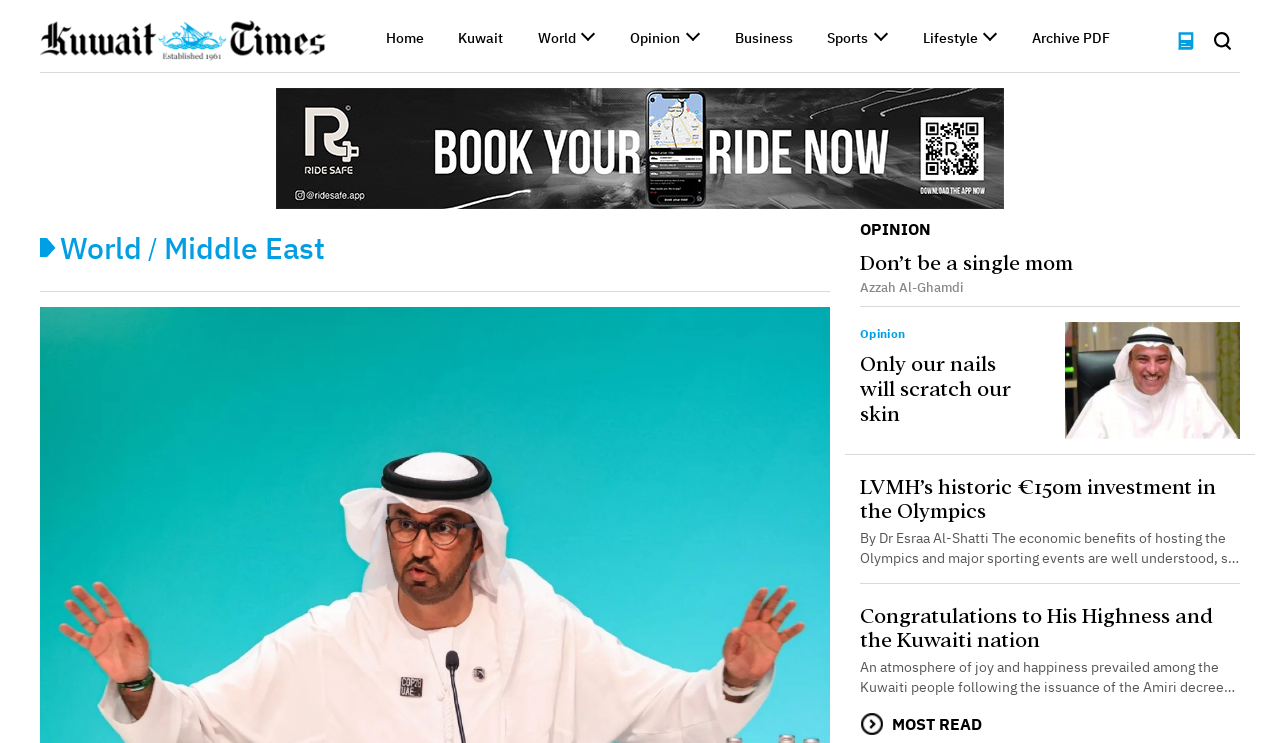Specify the bounding box coordinates of the area that needs to be clicked to achieve the following instruction: "Go to the World news page".

[0.42, 0.044, 0.45, 0.068]